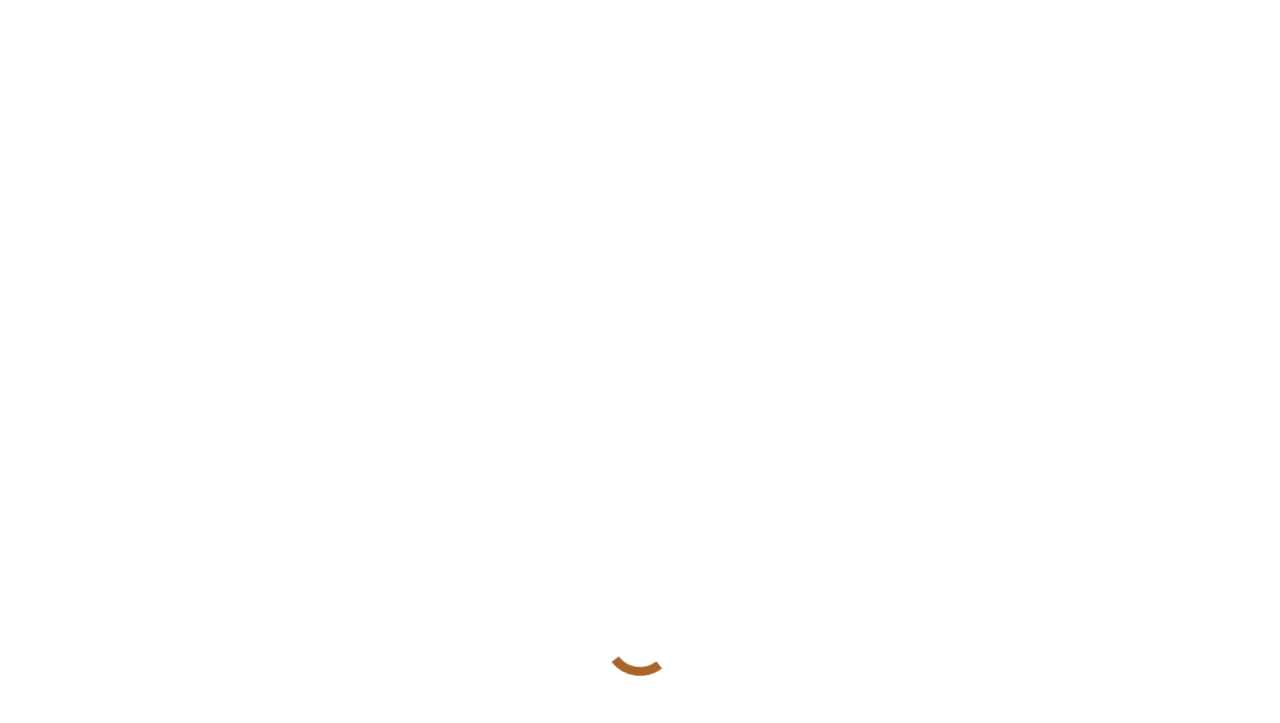Offer a detailed account of what is visible on the webpage.

The webpage appears to be a blog article discussing Android Car Mode. At the top left, there is a link to "News Gear" accompanied by an image. To the right of this, there is a navigation menu with links to "HOME", "GENERAL NEWS", "INTERNET", "LIFE", "MOBILE", "TECH", "CONTACT US", and "PAGES".

Below the navigation menu, there is a heading that reads "QUESTION: WHAT DOES ANDROID CAR MODE DO". Underneath this heading, there is a link to the date "JUNE 29, 2022" and a link to the tag "ANDROID".

The main content of the webpage is divided into three sections. The first section explains that Auto Mode provides a simplified user interface with large buttons and quick access to the app's most used features, such as Favorites, Recent, and Recommended. It also mentions that users can search using voice commands on their Android device.

The second section, headed "What does Android driving mode do?", discusses how Assistant Driving Mode helps users get things done while navigating with Google Maps. It explains that users can read and send messages, make calls, and control media with their voice without leaving the Google Maps navigation.

The third section, headed "What is the use of Android Auto in the car?", appears to be a continuation of the discussion on Android Car Mode, but its content is not explicitly stated.